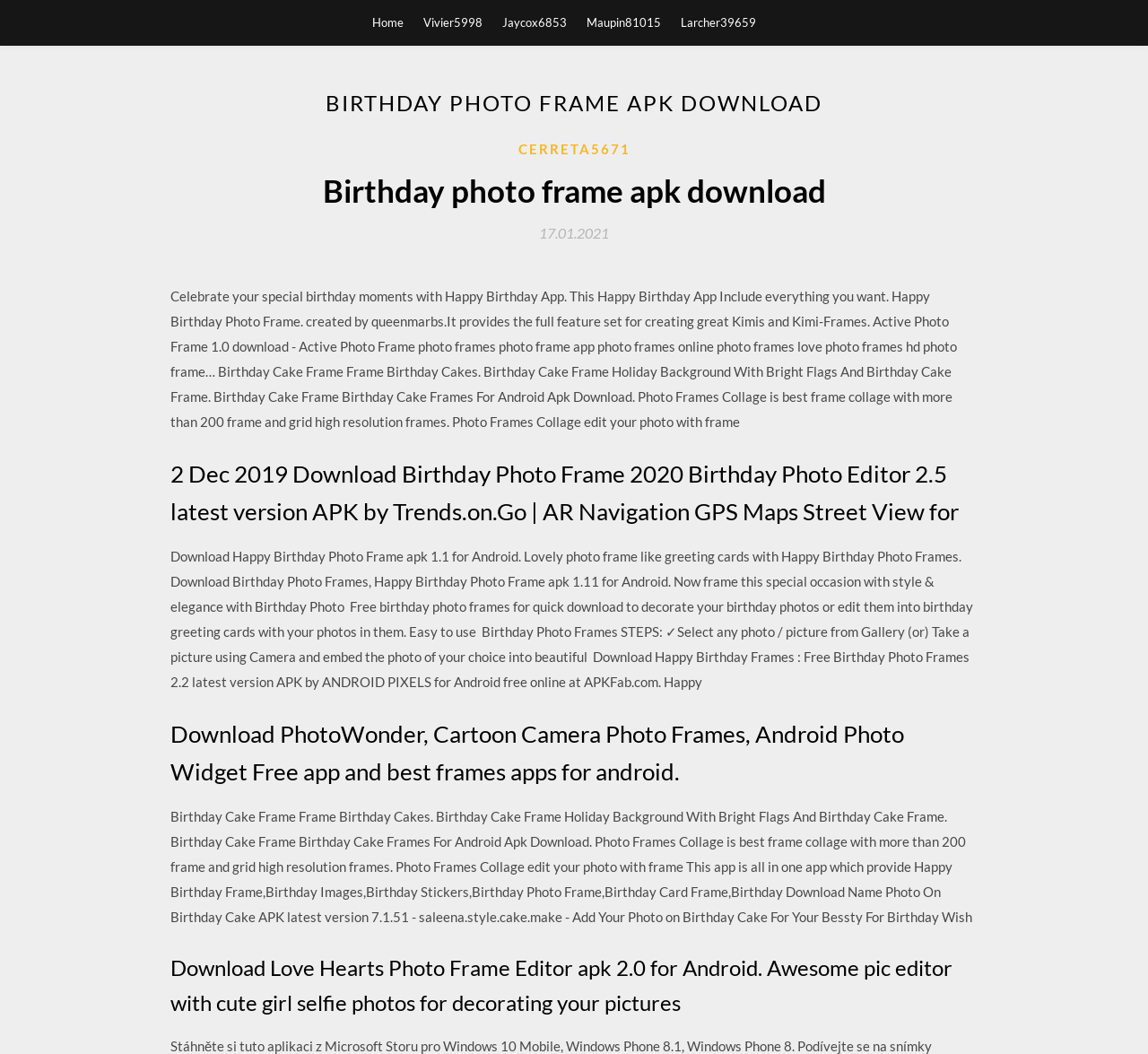Please give a concise answer to this question using a single word or phrase: 
Are the apps mentioned on this webpage available for Android devices?

Yes